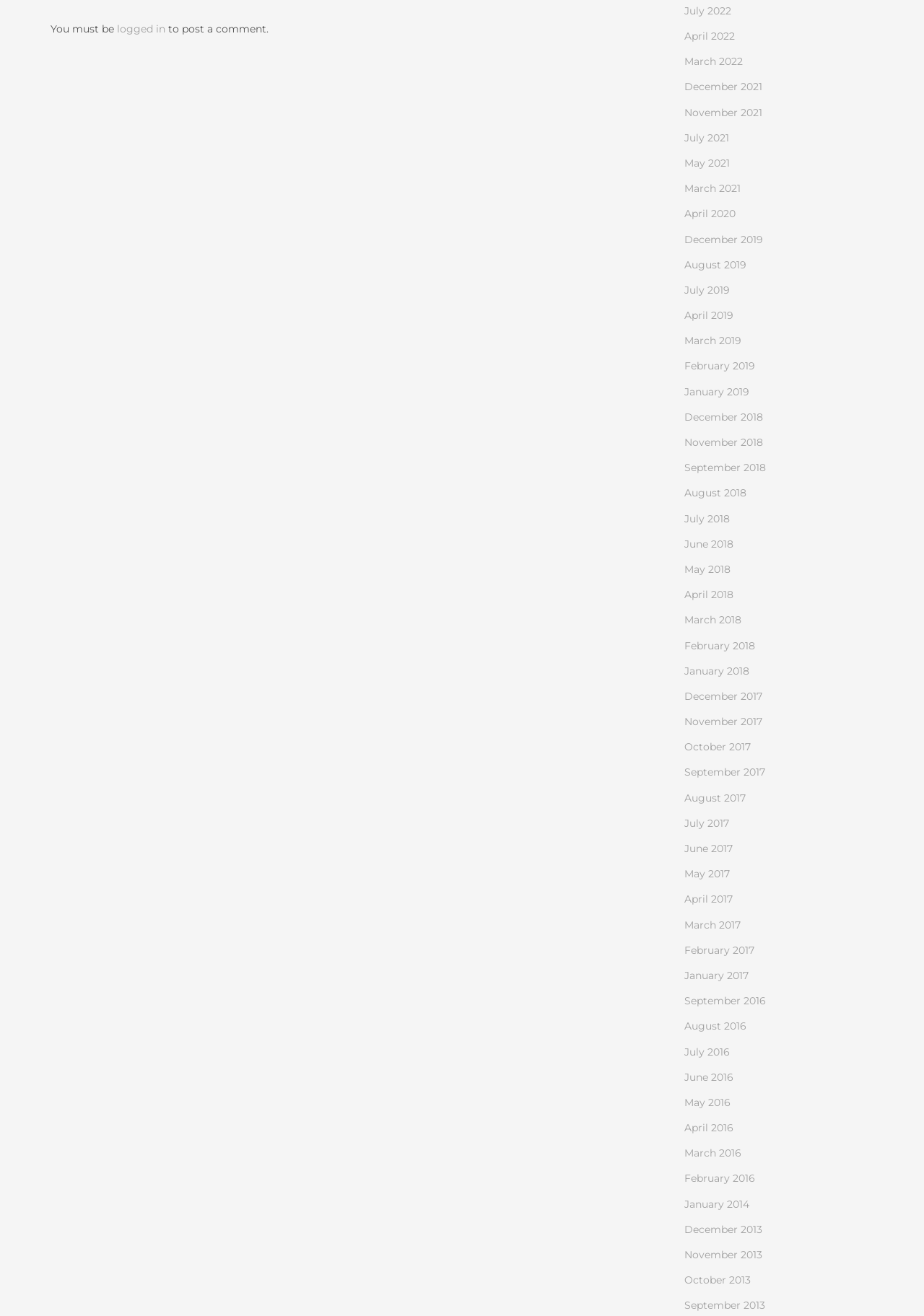Determine the bounding box coordinates for the HTML element described here: "January 2014".

[0.74, 0.91, 0.811, 0.92]